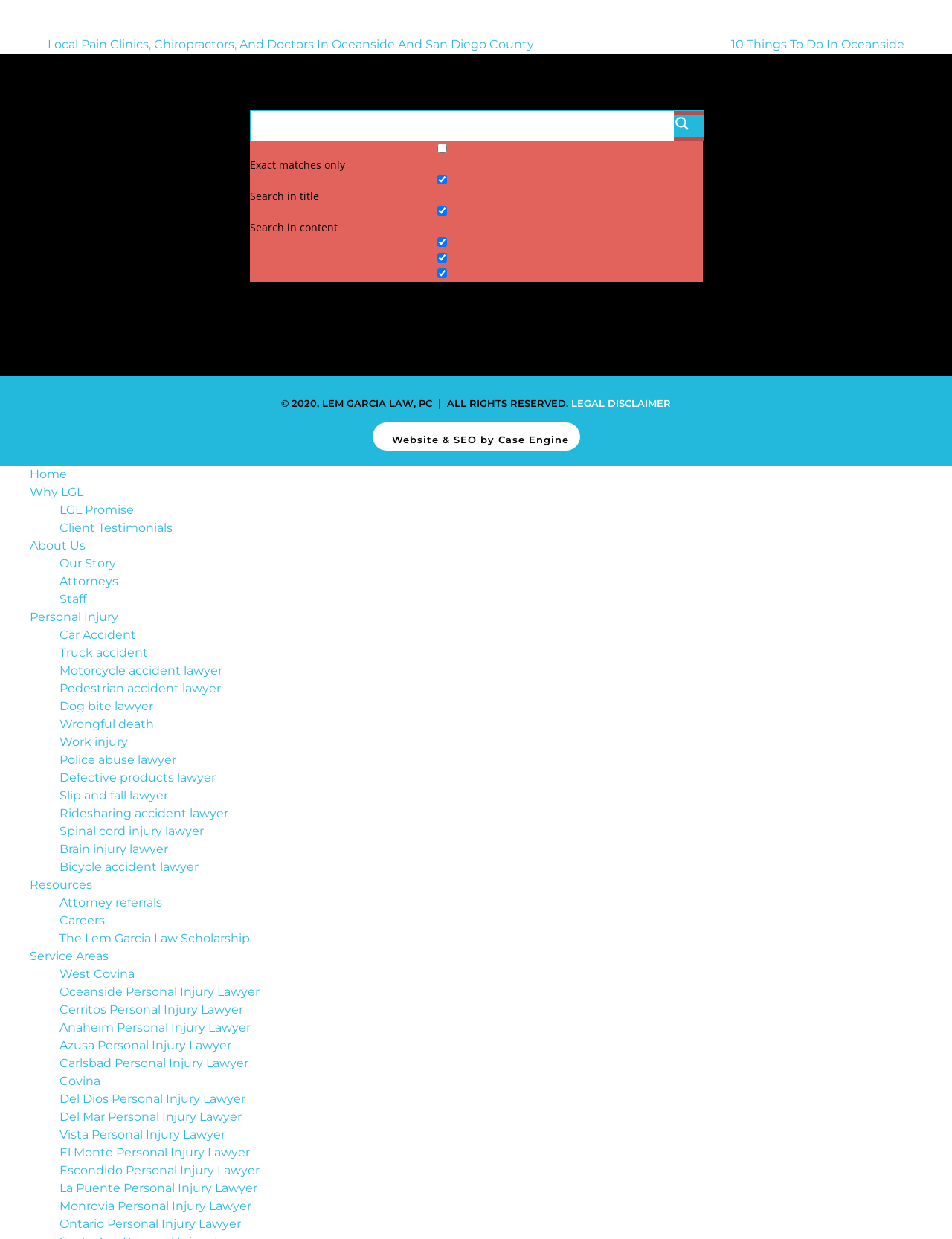Determine the bounding box coordinates of the clickable region to follow the instruction: "Go to the Home page".

[0.031, 0.377, 0.07, 0.389]